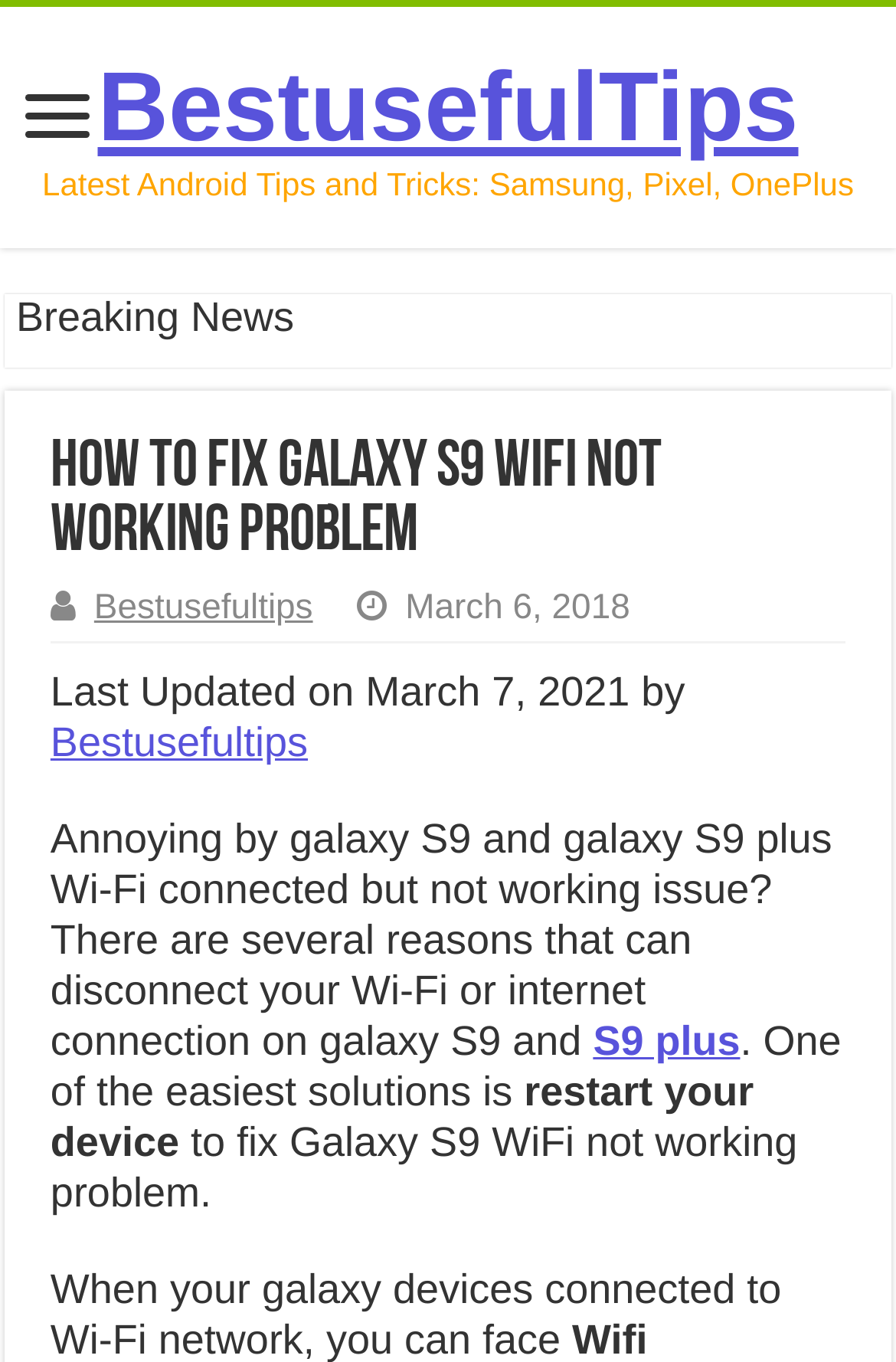What is the date of the latest update?
Craft a detailed and extensive response to the question.

I found the date of the latest update by looking at the text 'Last Updated on March 7, 2021 by' which is located below the main heading.